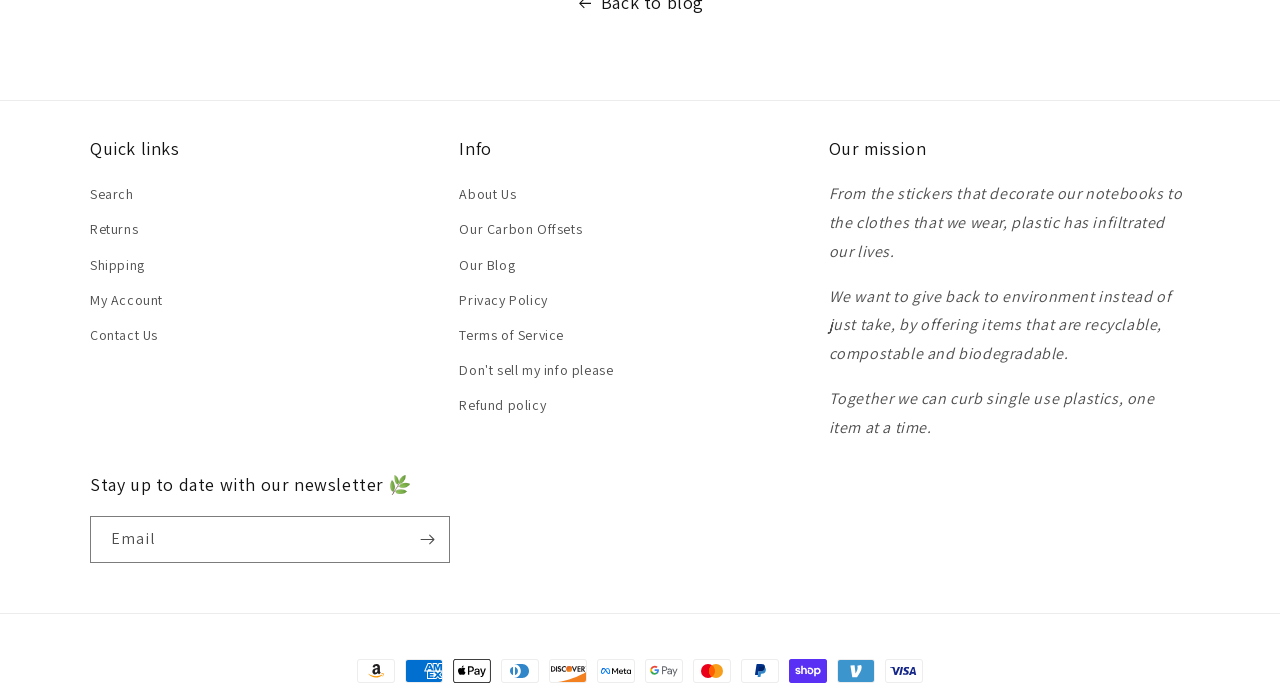Locate the bounding box coordinates of the element to click to perform the following action: 'Search for something'. The coordinates should be given as four float values between 0 and 1, in the form of [left, top, right, bottom].

[0.07, 0.264, 0.104, 0.308]